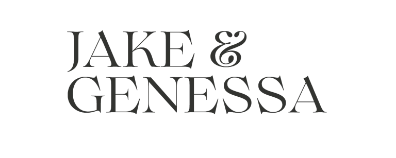Examine the screenshot and answer the question in as much detail as possible: What is the background of the image?

According to the caption, the minimalistic design emphasizes the names against a clean background, suggesting a simple and uncluttered visual composition.